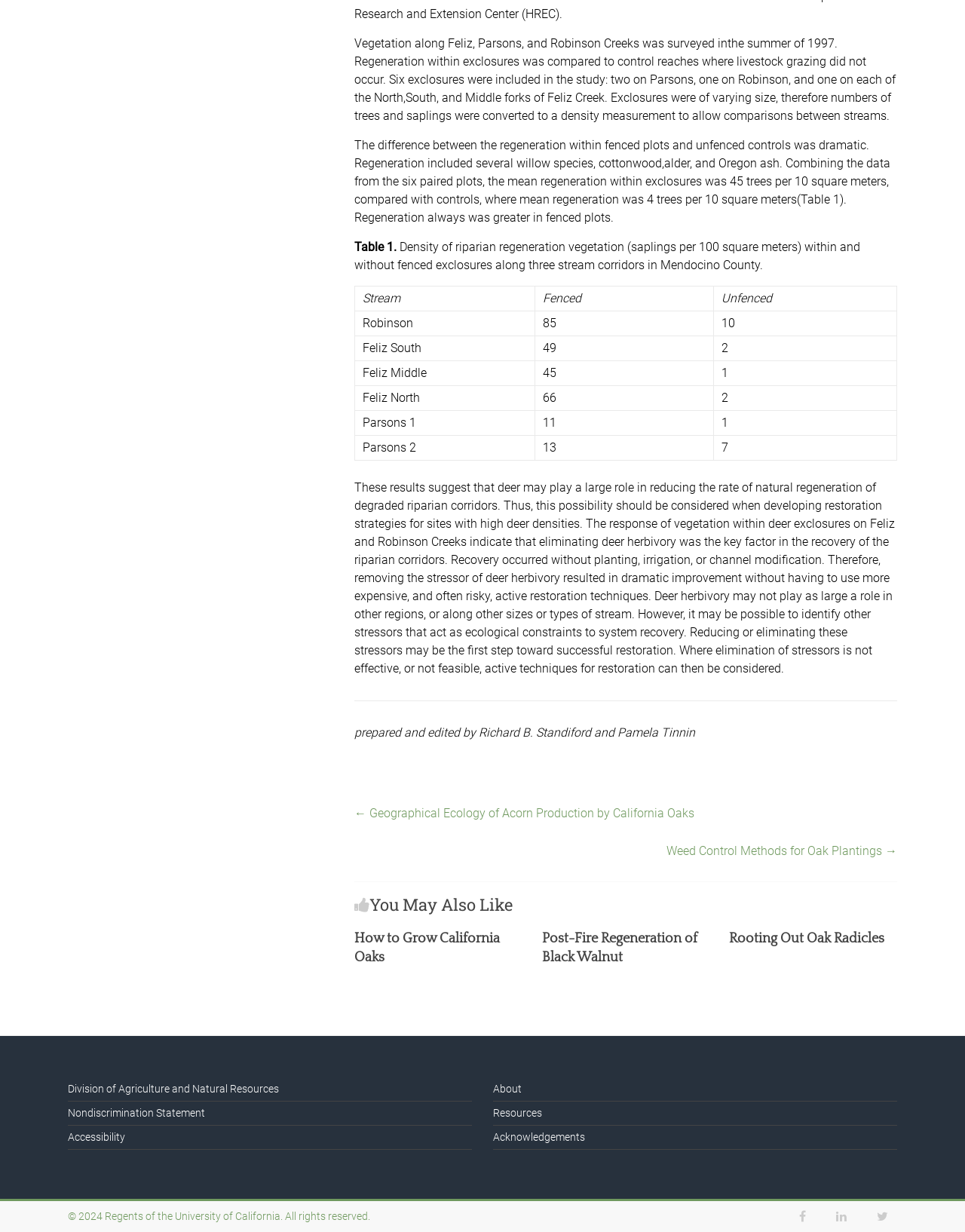What is the regeneration density of Feliz South in fenced plots?
Provide a well-explained and detailed answer to the question.

According to Table 1, the regeneration density of Feliz South in fenced plots is 49 saplings per 100 square meters.